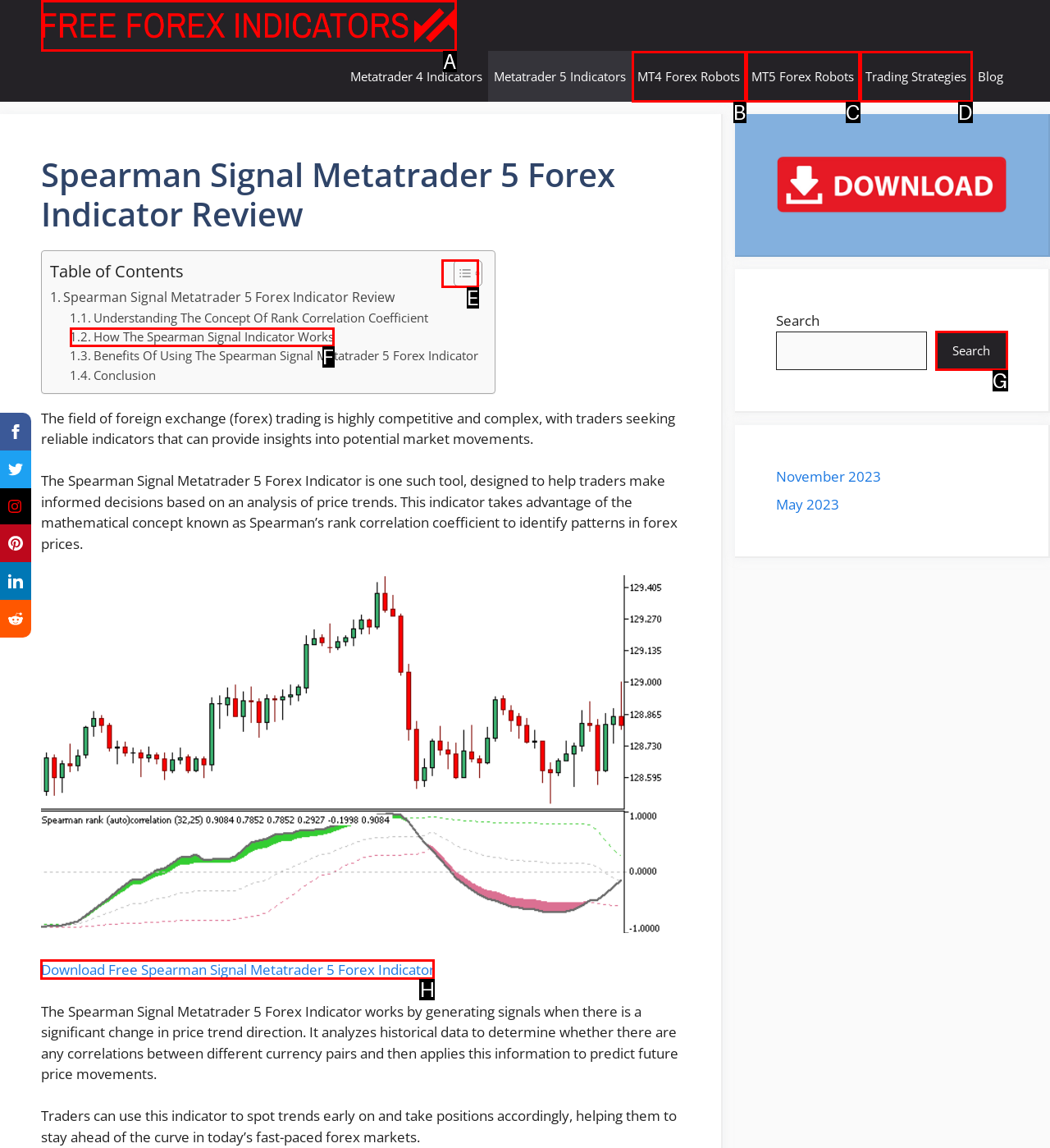Identify the correct letter of the UI element to click for this task: Download the Spearman Signal Metatrader 5 Forex Indicator
Respond with the letter from the listed options.

H